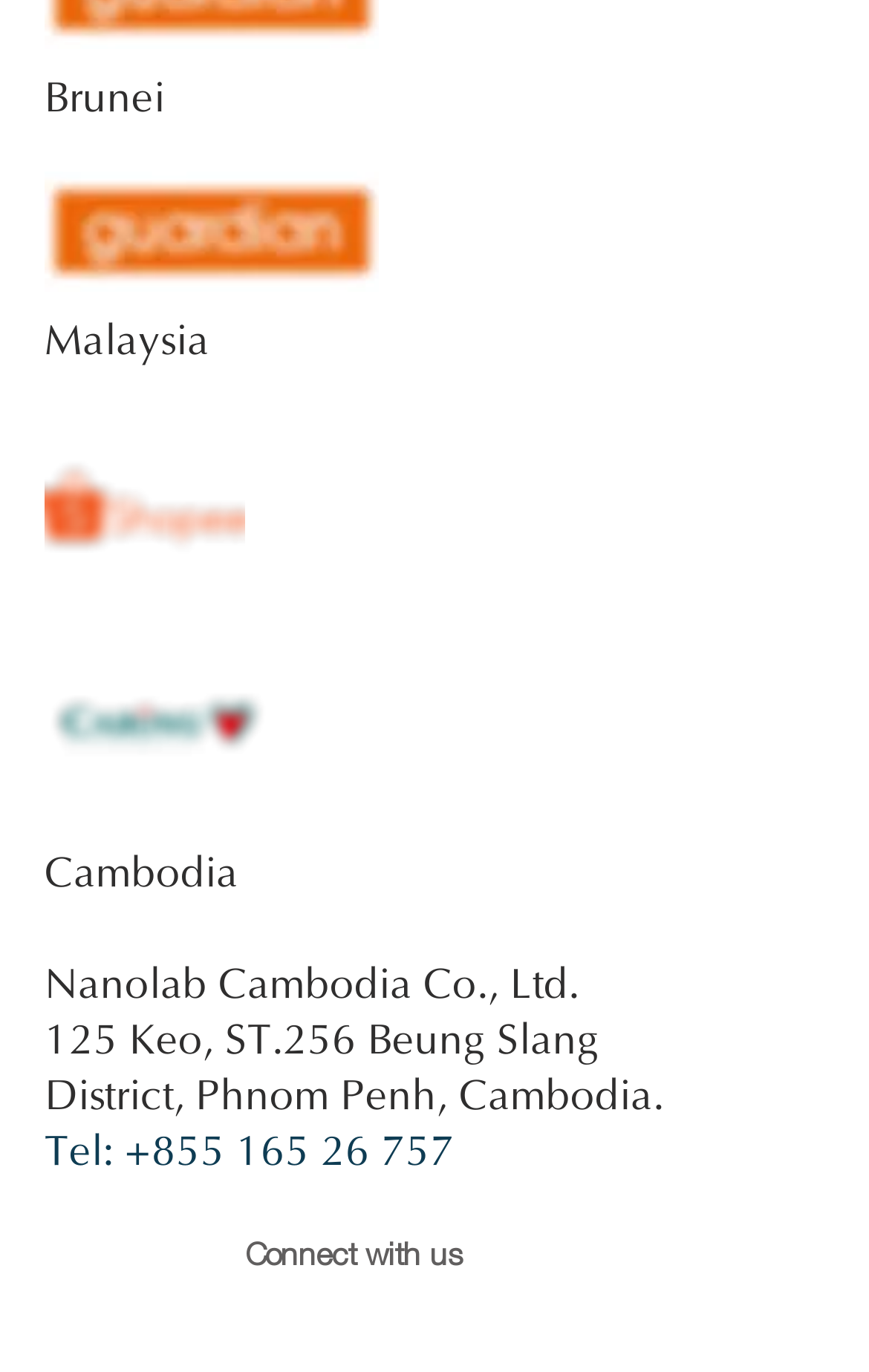What is the country listed above 'Malaysia'?
From the image, respond with a single word or phrase.

Brunei